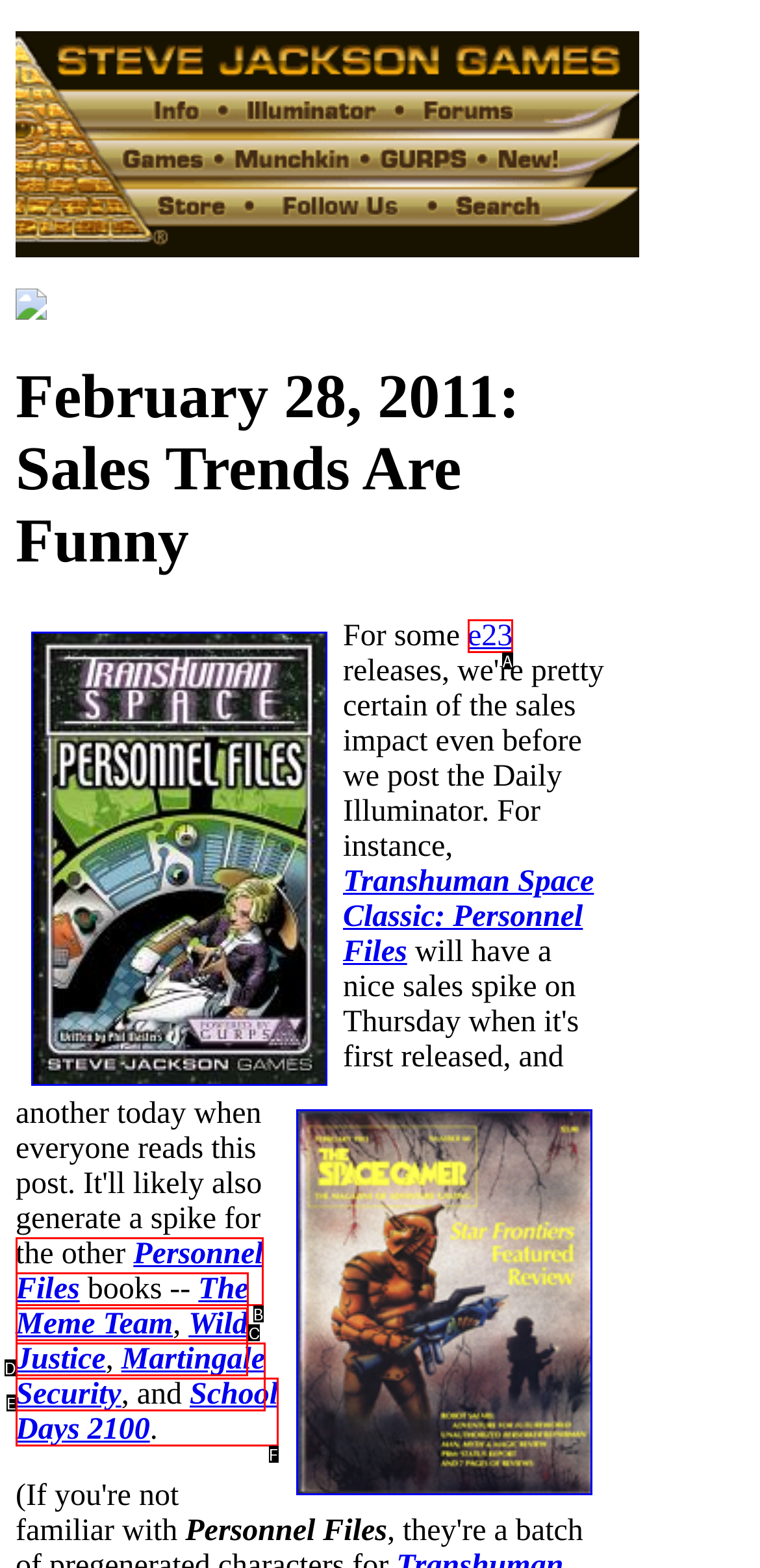Find the option that fits the given description: e23
Answer with the letter representing the correct choice directly.

A